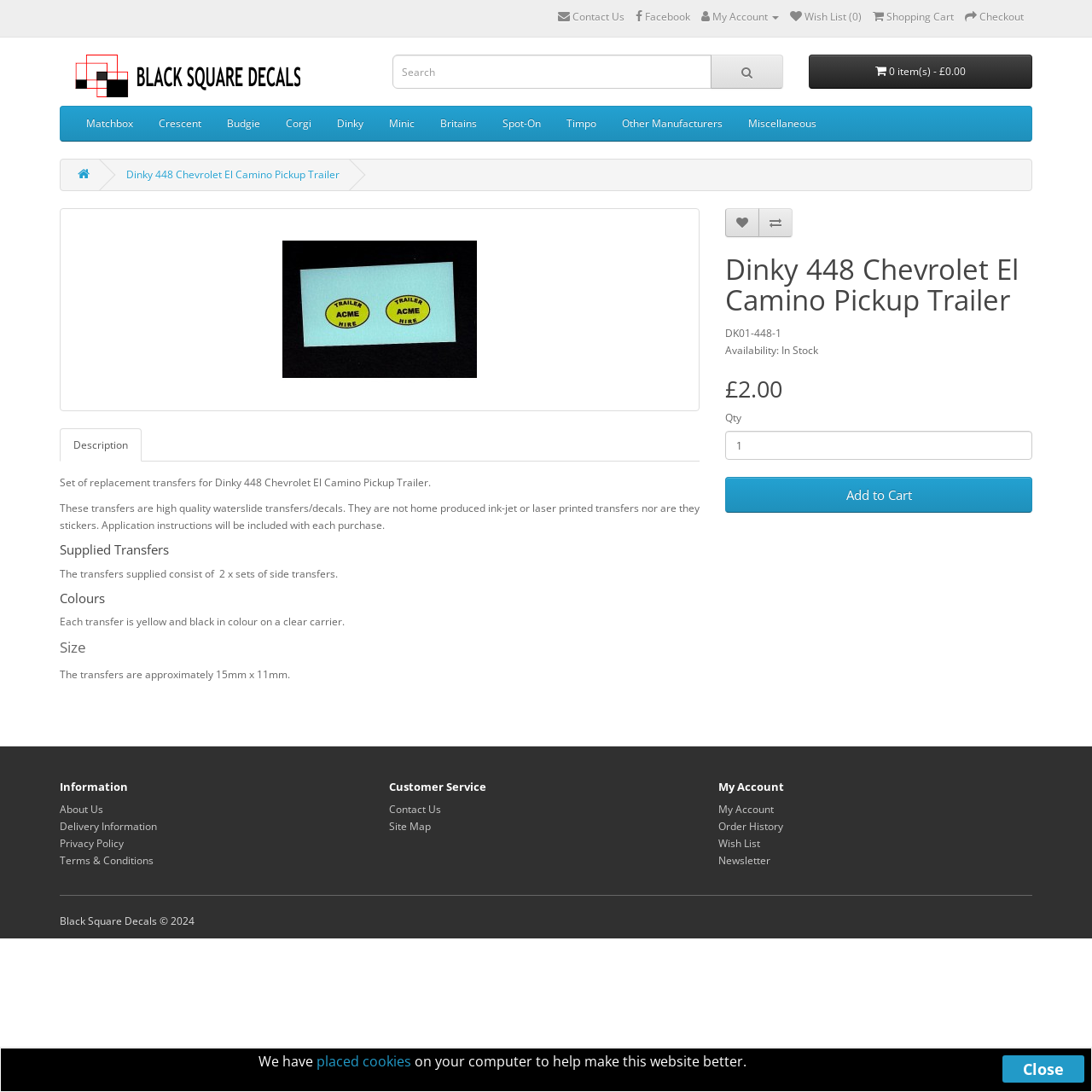Locate the bounding box of the UI element defined by this description: "Description". The coordinates should be given as four float numbers between 0 and 1, formatted as [left, top, right, bottom].

[0.055, 0.392, 0.13, 0.423]